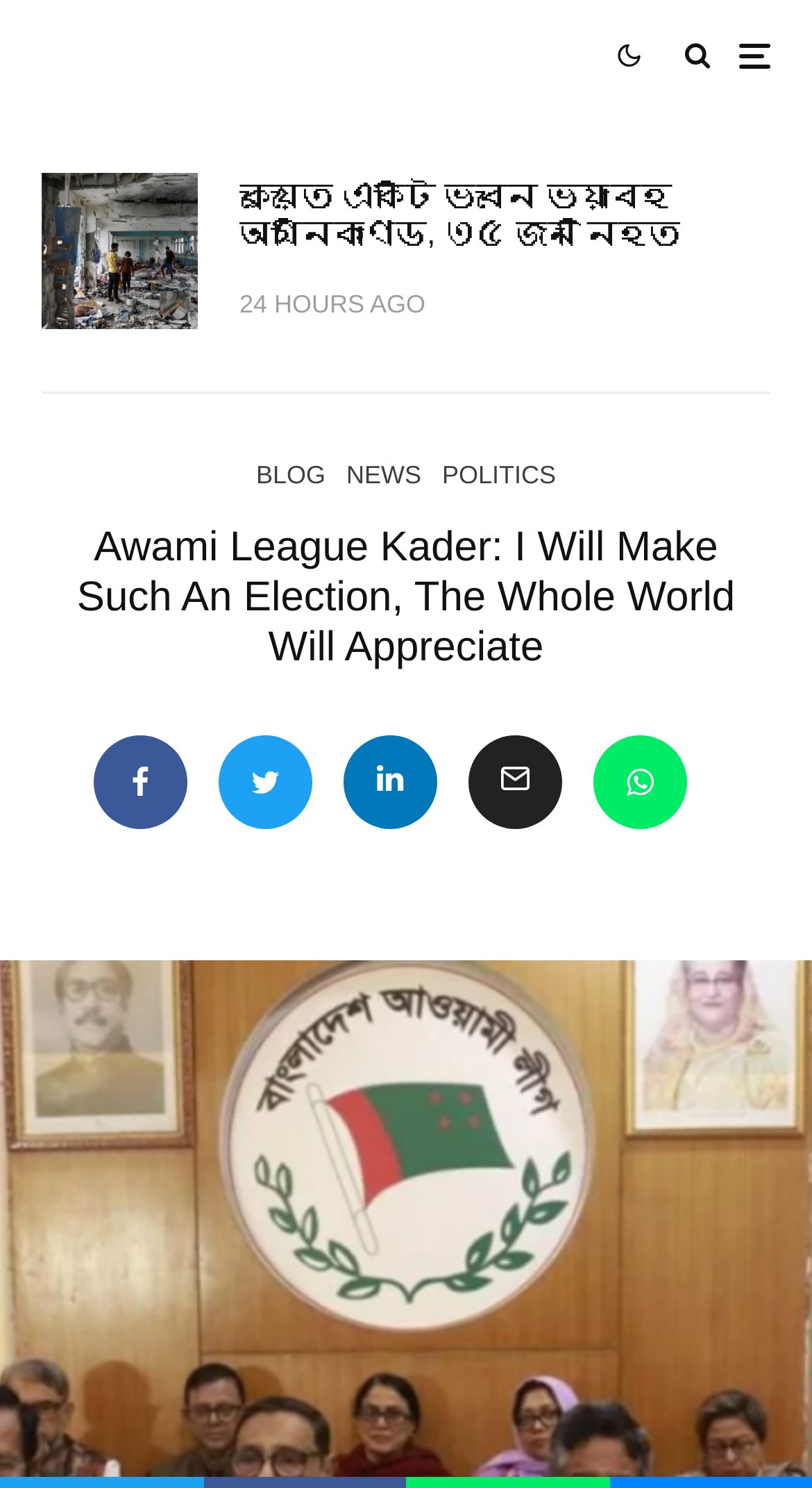Pinpoint the bounding box coordinates of the clickable area necessary to execute the following instruction: "Click on the Kuwait building fire news". The coordinates should be given as four float numbers between 0 and 1, namely [left, top, right, bottom].

[0.051, 0.116, 0.244, 0.221]